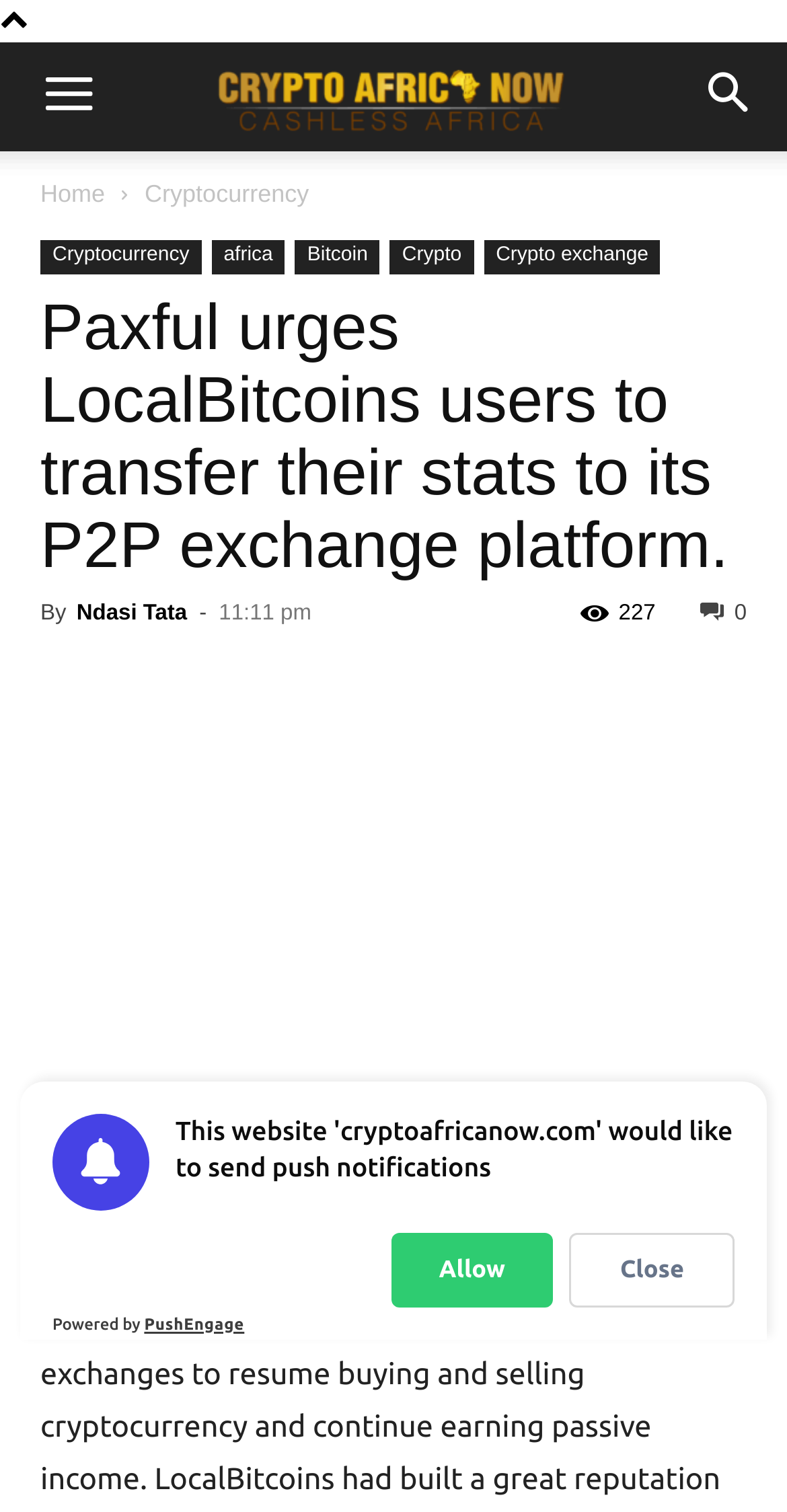Kindly determine the bounding box coordinates for the clickable area to achieve the given instruction: "View the author's profile".

[0.097, 0.398, 0.238, 0.414]